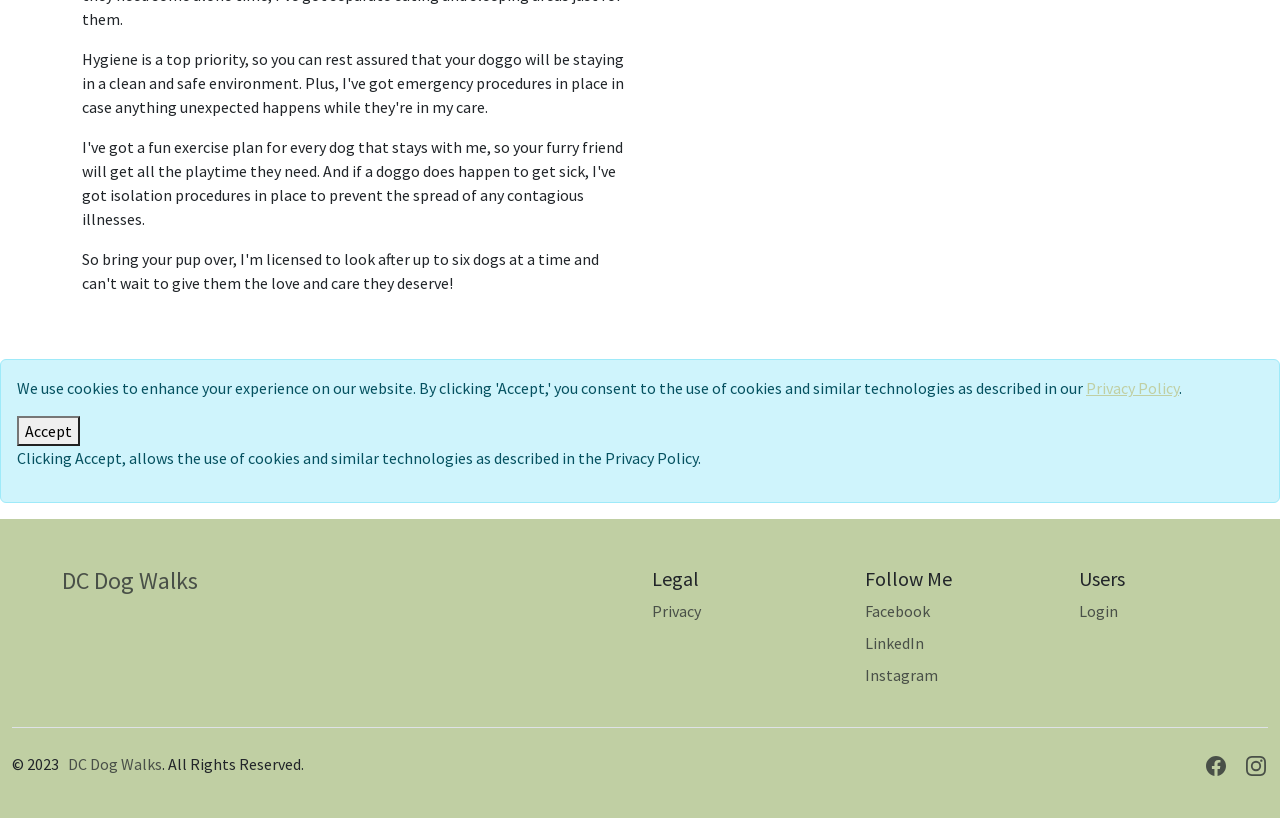Please locate the bounding box coordinates for the element that should be clicked to achieve the following instruction: "Go to DC Dog Walks". Ensure the coordinates are given as four float numbers between 0 and 1, i.e., [left, top, right, bottom].

[0.009, 0.693, 0.491, 0.738]